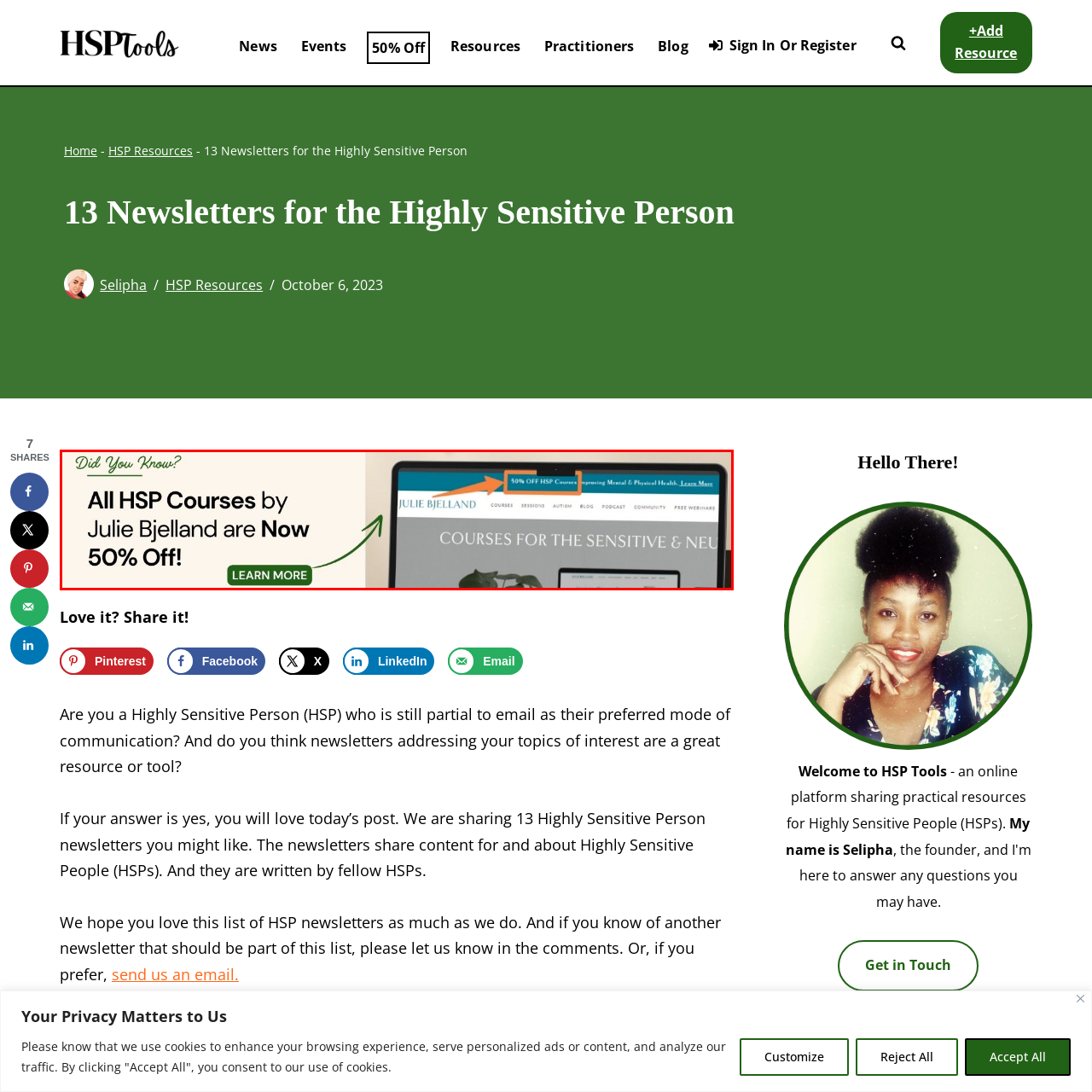Pay attention to the image highlighted by the red border, What is the call to action? Please give a one-word or short phrase answer.

LEARN MORE